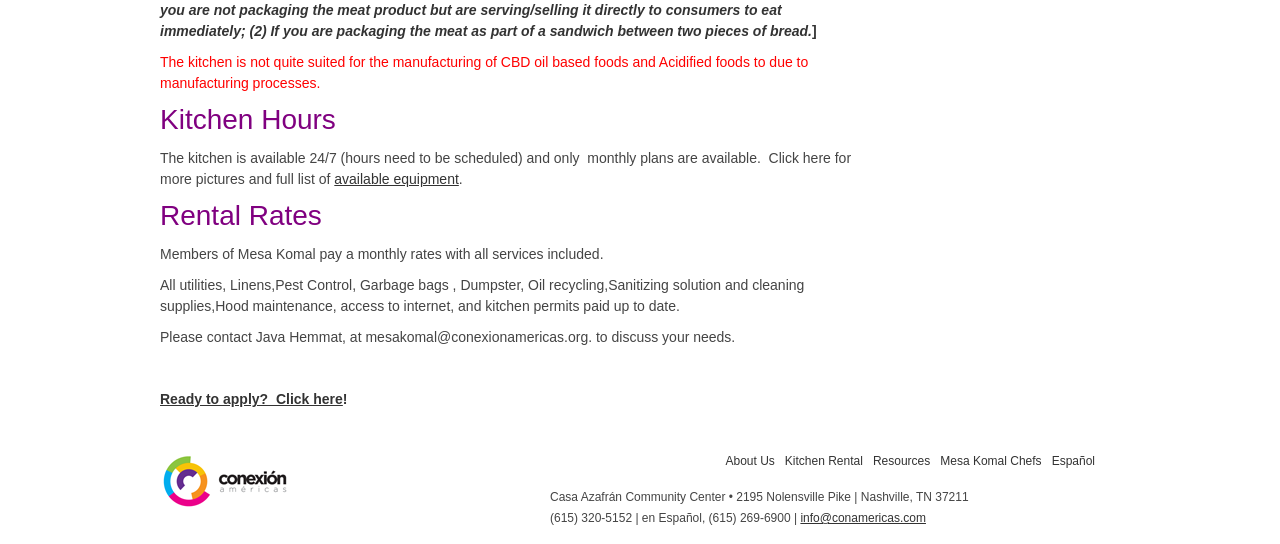Please answer the following question using a single word or phrase: 
What is available 24/7?

The kitchen